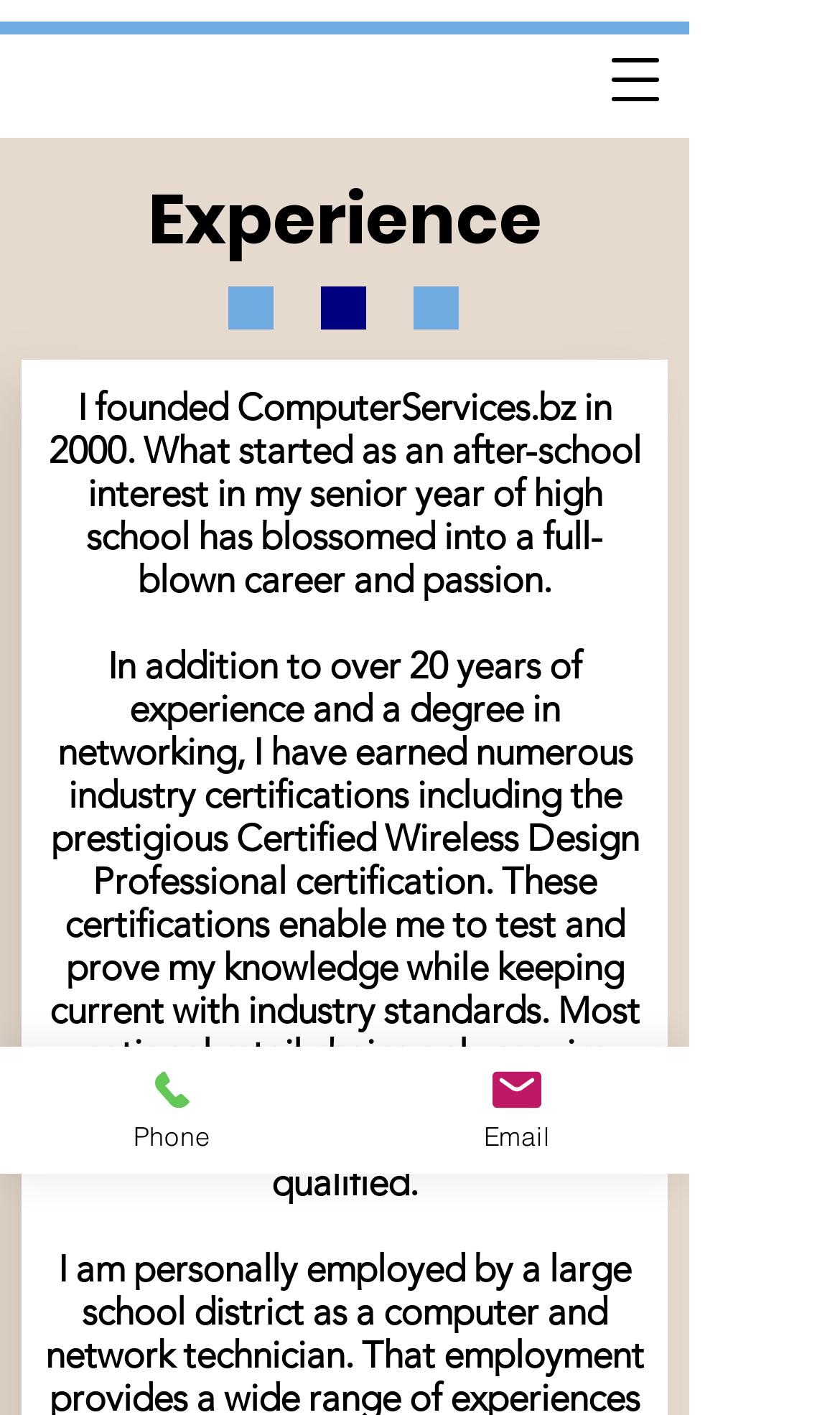What is the founder's occupation? Please answer the question using a single word or phrase based on the image.

Computer services